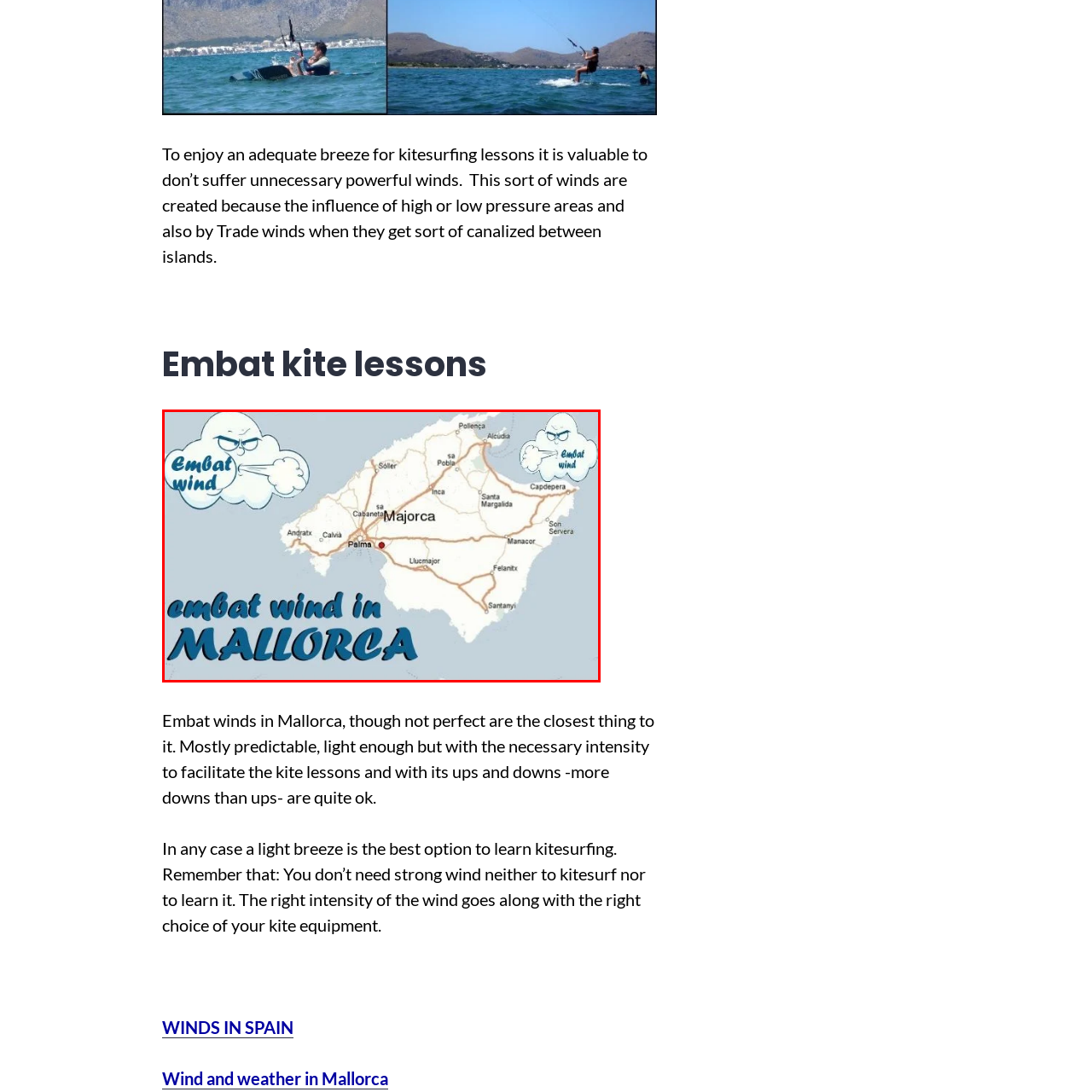Please analyze the portion of the image highlighted by the red bounding box and respond to the following question with a detailed explanation based on what you see: What is the purpose of the Embat wind in kitesurfing?

The Embat wind can provide a balance of predictable light winds essential for both learning and enjoying the sport of kitesurfing.